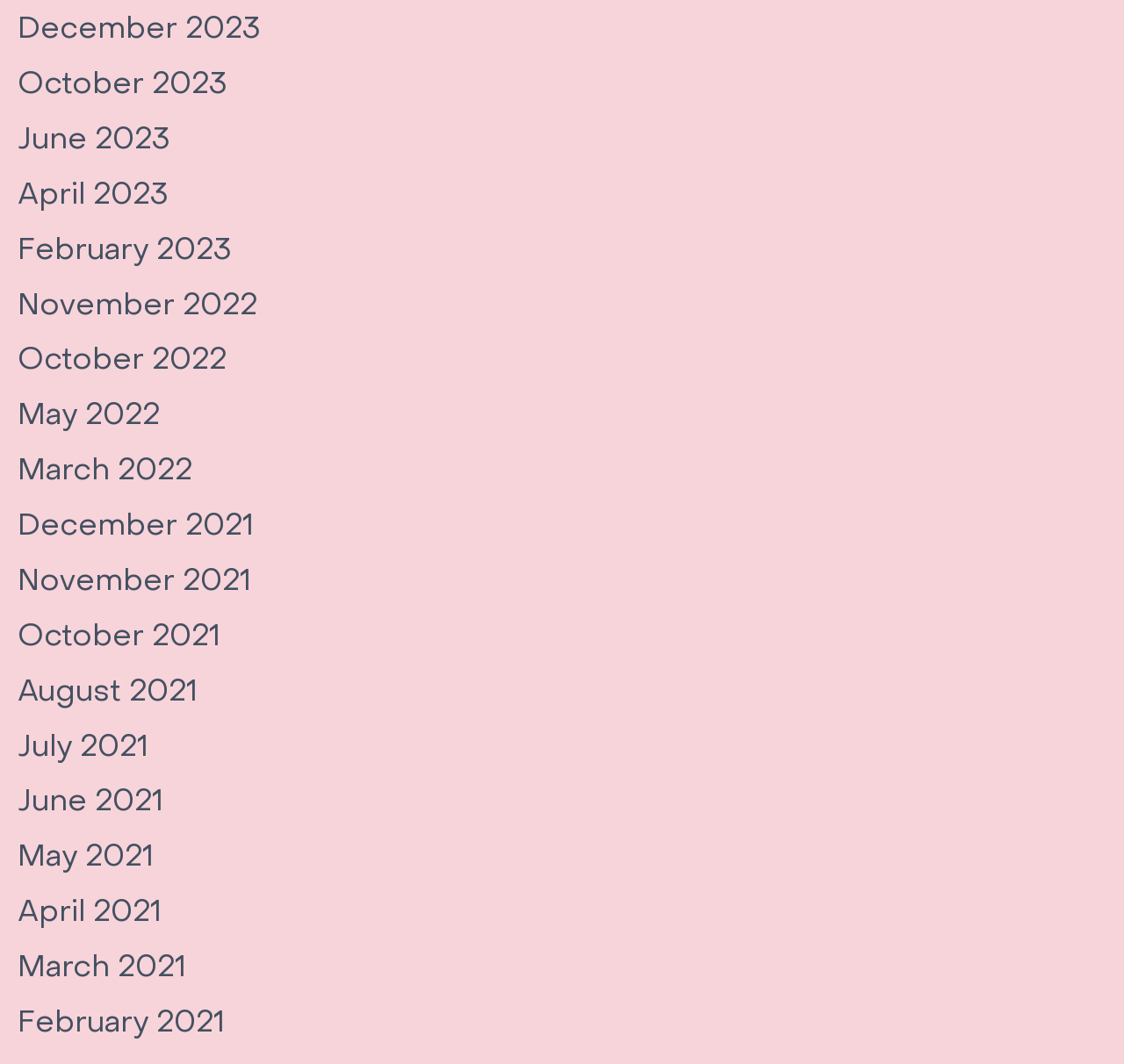Please locate the bounding box coordinates for the element that should be clicked to achieve the following instruction: "go to October 2022". Ensure the coordinates are given as four float numbers between 0 and 1, i.e., [left, top, right, bottom].

[0.016, 0.32, 0.202, 0.355]